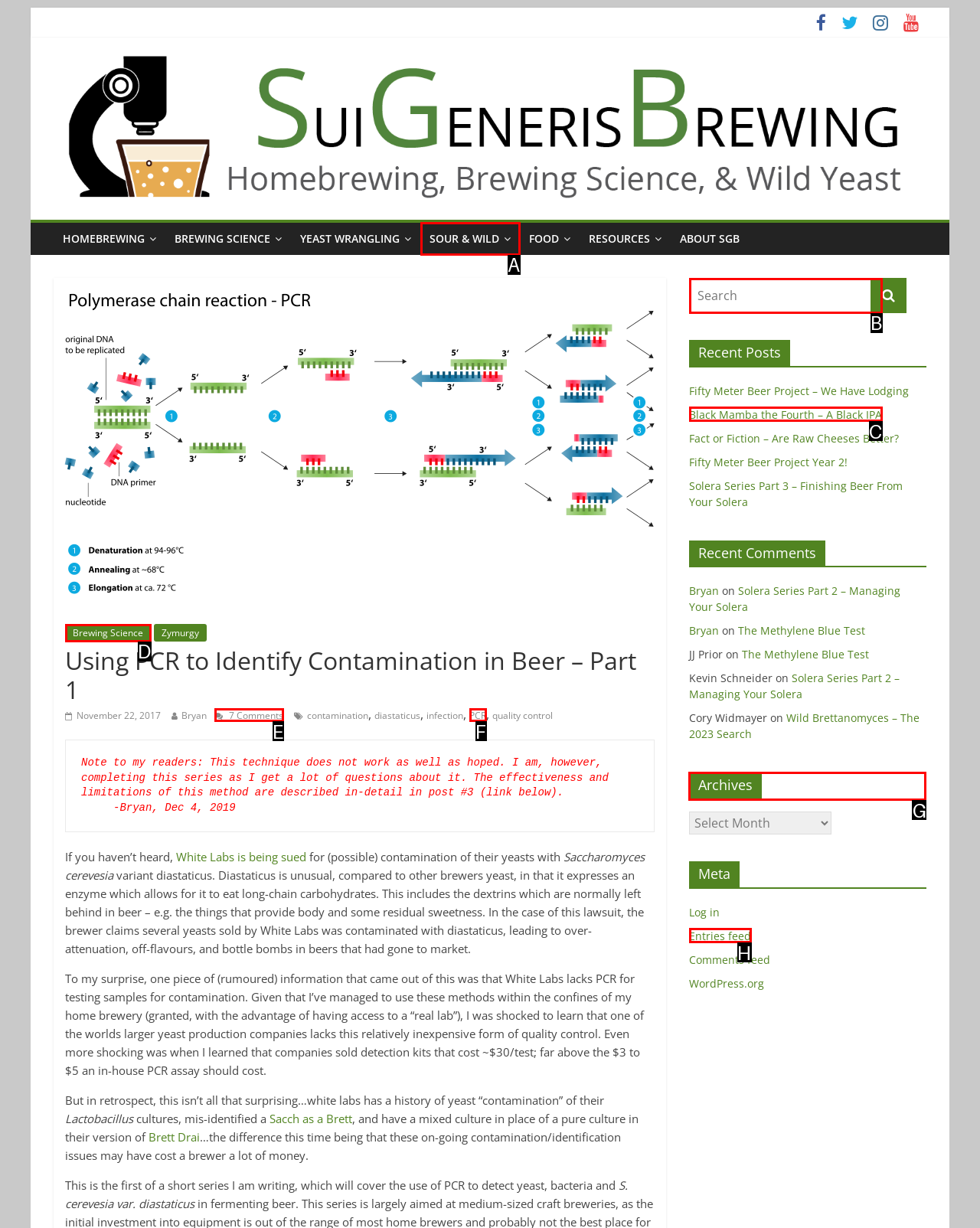Provide the letter of the HTML element that you need to click on to perform the task: View the 'Archives' section.
Answer with the letter corresponding to the correct option.

G